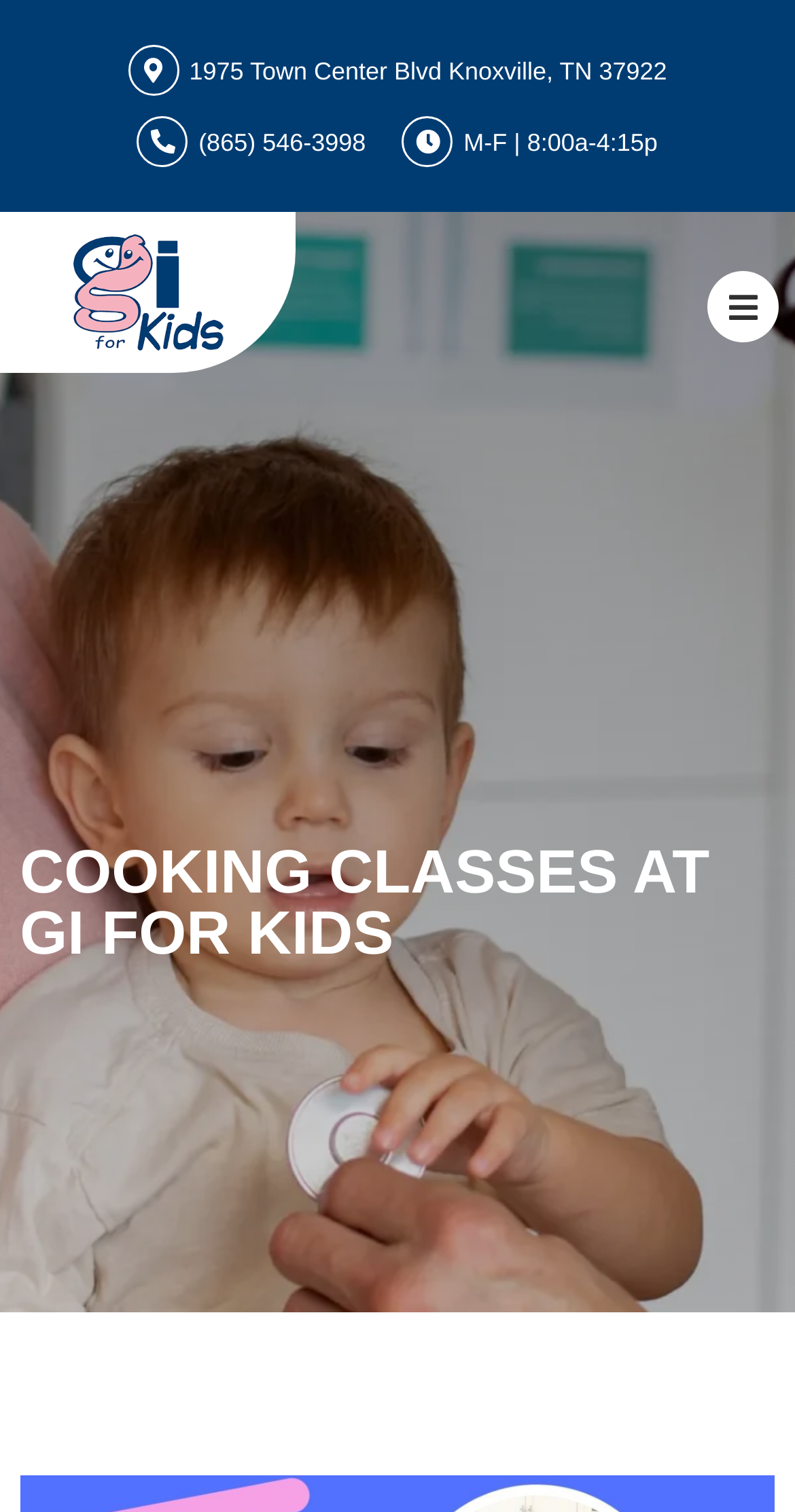Can you extract the headline from the webpage for me?

COOKING CLASSES AT GI FOR KIDS